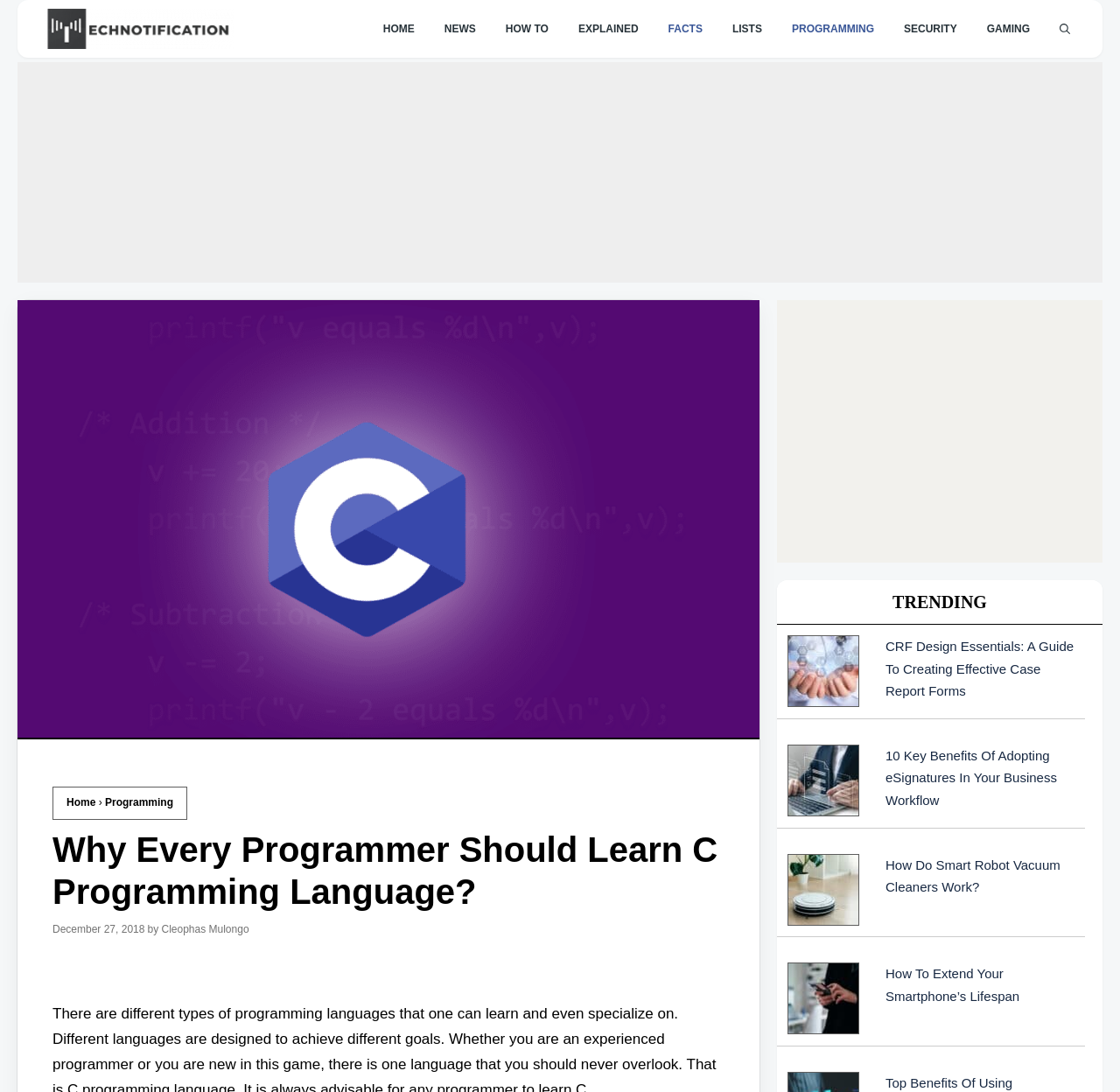Extract the main headline from the webpage and generate its text.

Why Every Programmer Should Learn C Programming Language?